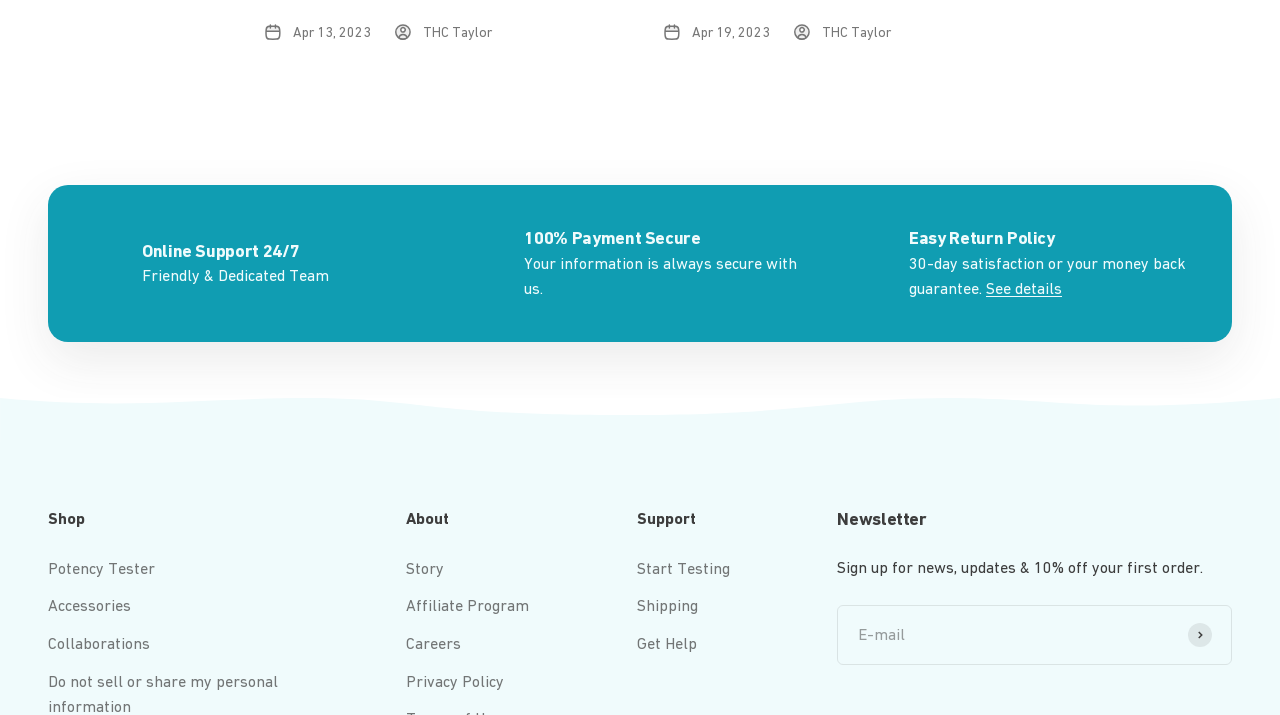Please provide a detailed answer to the question below by examining the image:
What is the date mentioned at the top?

The date mentioned at the top of the webpage is 'Apr 13, 2023', which is likely a recent update or event date.